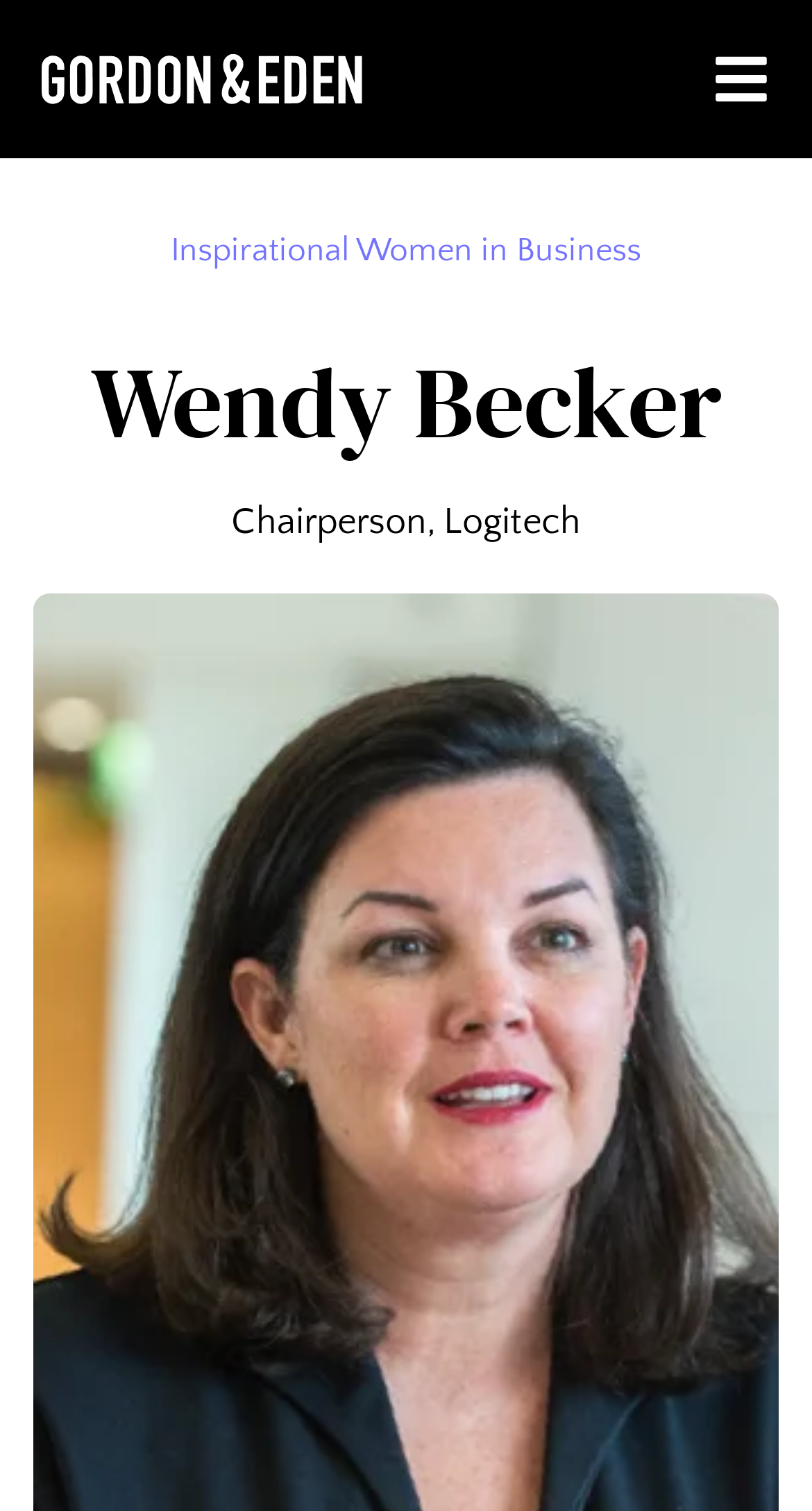How many links are present on the webpage?
Answer briefly with a single word or phrase based on the image.

3